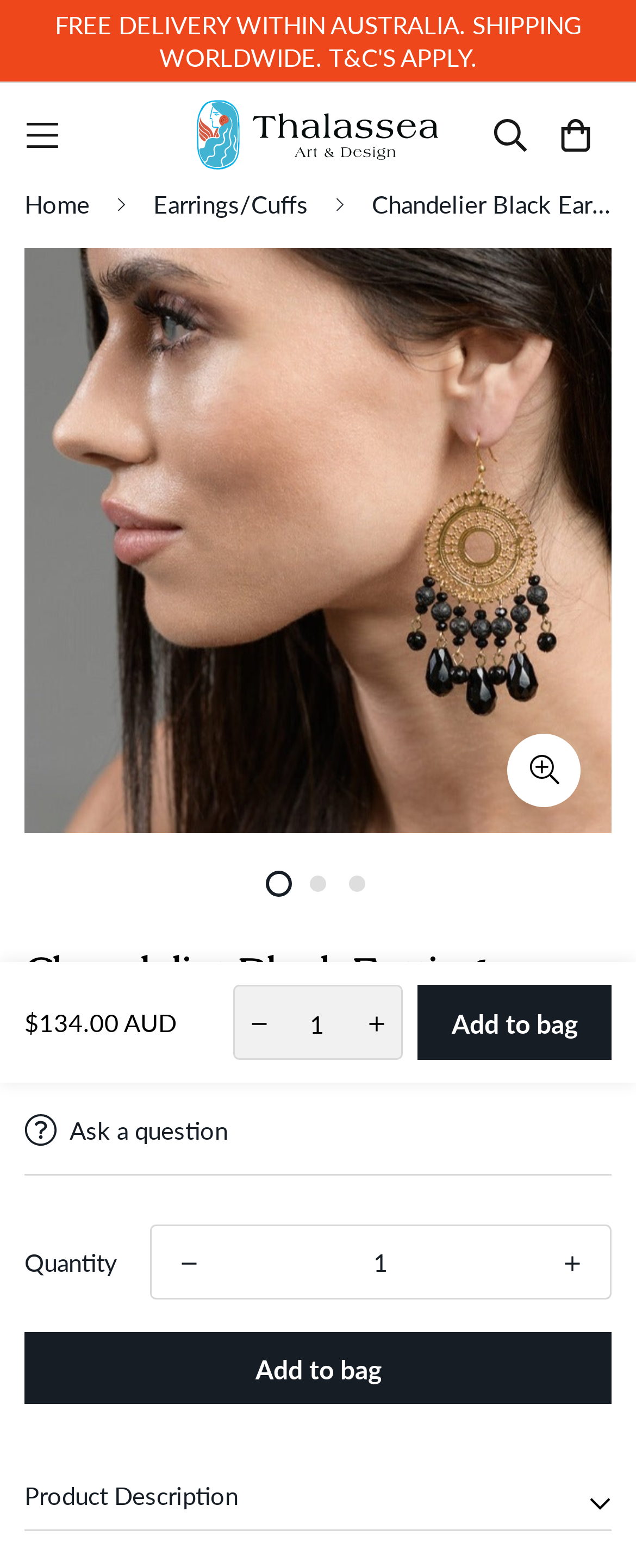Summarize the webpage comprehensively, mentioning all visible components.

This webpage is about a product, specifically a pair of "Chandelier Black Earrings" handmade in Greece. At the top of the page, there is a link that mentions free delivery within Australia and shipping worldwide, with terms and conditions applying. 

Below this, there is a header section with three links: one with a logo image, another with the text "Thalassea", and a third with an image. 

To the right of the header section, there is a navigation menu with breadcrumbs, showing the path "Home > Earrings/Cuffs". 

Further down, there is a prominent section showcasing the product, with a heading "Chandelier Black Earrings" and an image of the earrings. Below this, there is pricing information, including a sale price of $134.00 AUD and a regular price of $168.00 AUD, with a "SAVE" label and a 20% discount indicator. 

On the right side of the pricing information, there is a section for quantity selection, with decrease and increase buttons, and a spin button to input the desired quantity. 

Below the quantity section, there is an "Add to bag" button. 

Additionally, there is a "Product Description" button that can be expanded to reveal more information about the product.